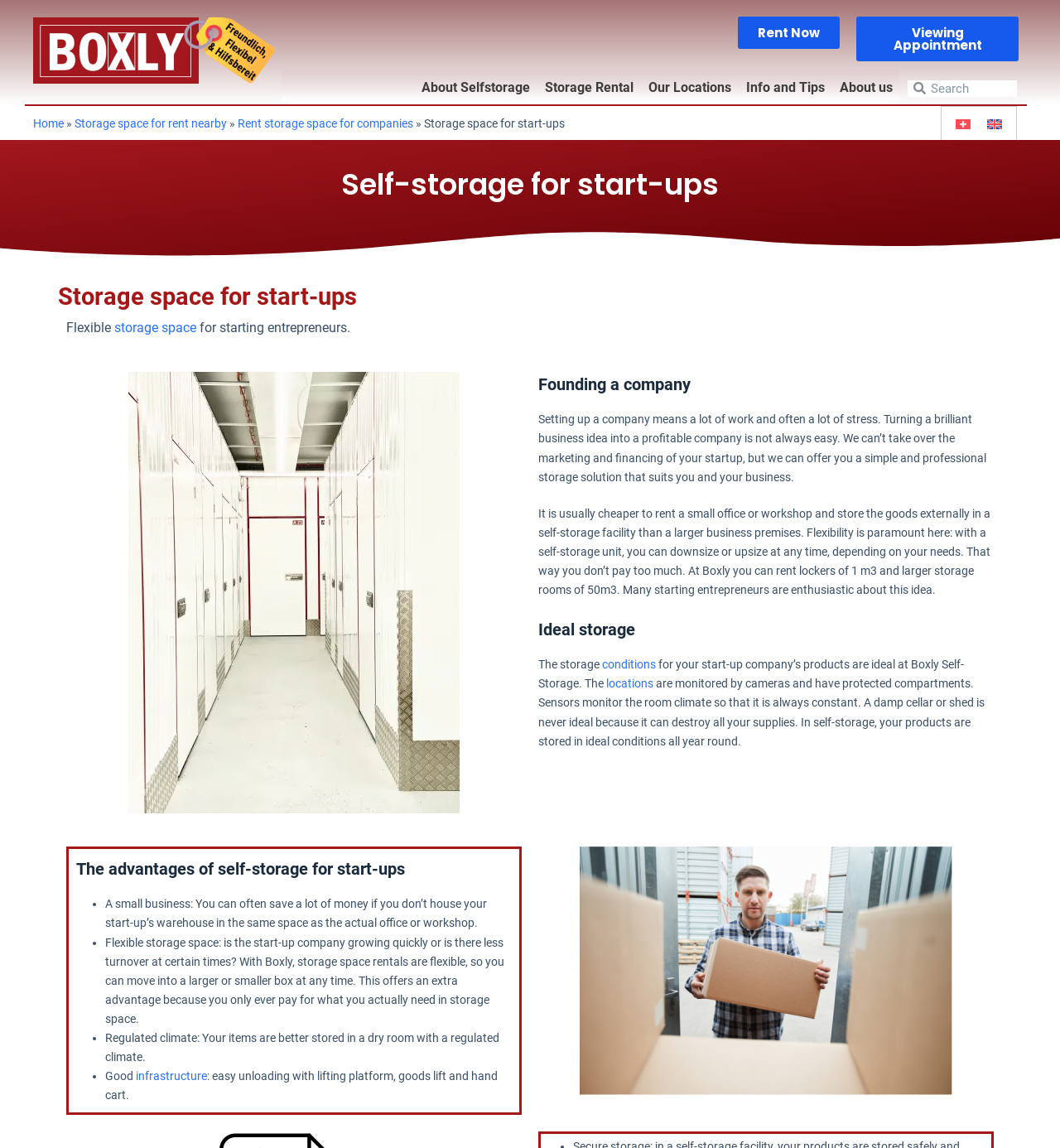Determine the bounding box coordinates for the area that needs to be clicked to fulfill this task: "Search for storage options". The coordinates must be given as four float numbers between 0 and 1, i.e., [left, top, right, bottom].

[0.873, 0.07, 0.959, 0.084]